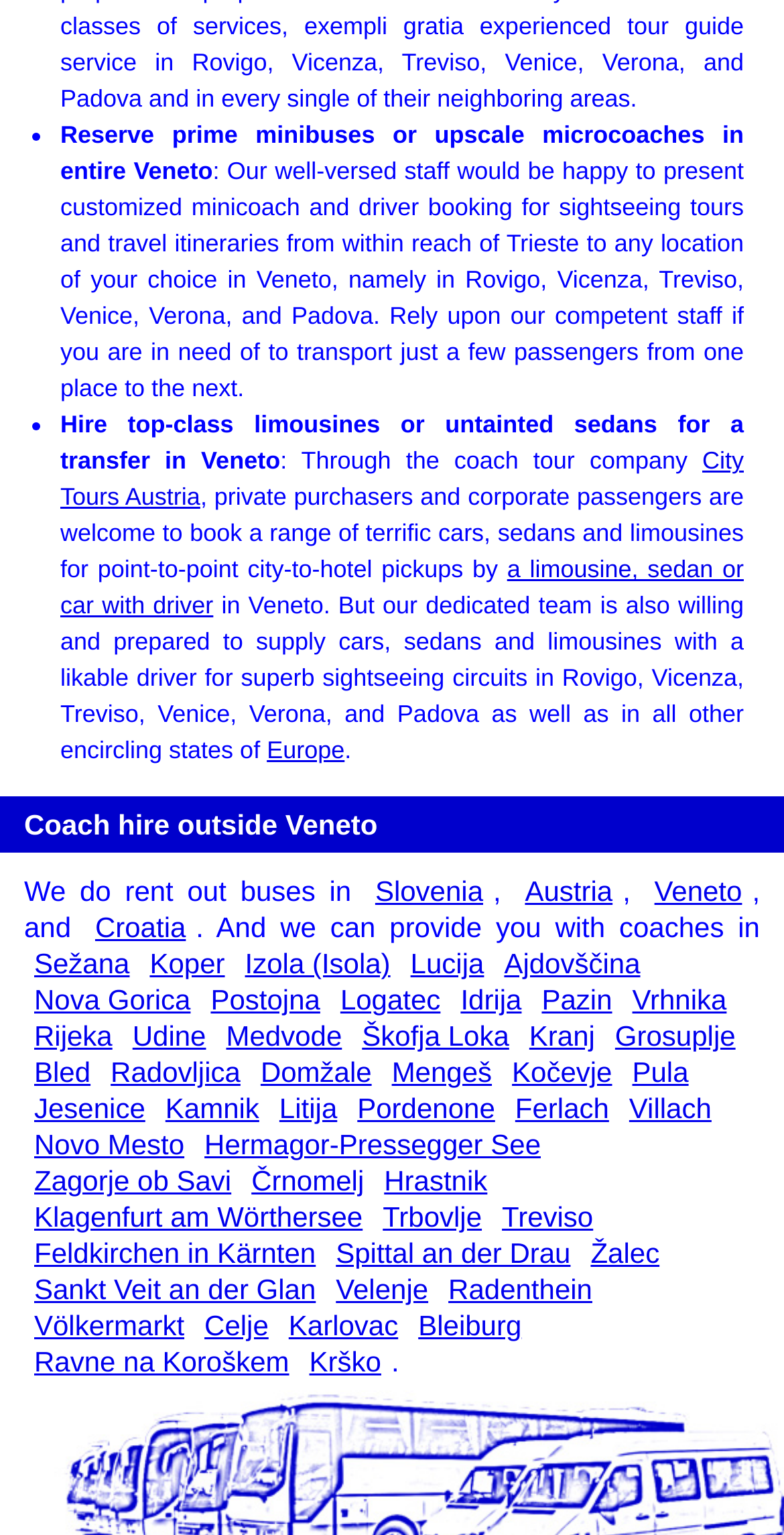How many links are there on the webpage?
Provide an in-depth and detailed explanation in response to the question.

The webpage contains numerous links to different cities and regions where the company offers its services, including Slovenia, Austria, Croatia, and Italy, as well as links to specific cities like Udine, Medvode, and Pula.